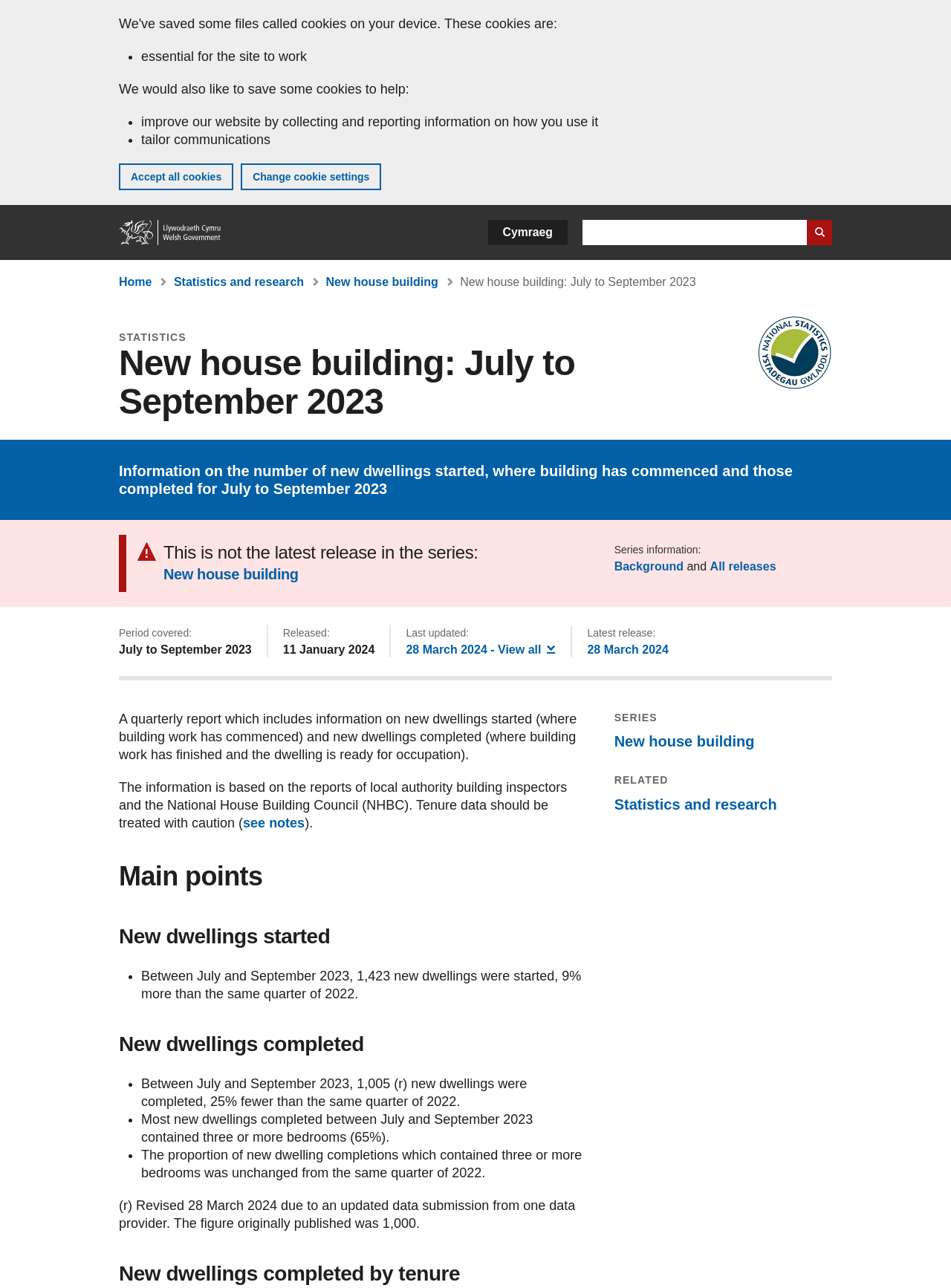Given the description: "All releases", determine the bounding box coordinates of the UI element. The coordinates should be formatted as four float numbers between 0 and 1, [left, top, right, bottom].

[0.747, 0.435, 0.816, 0.444]